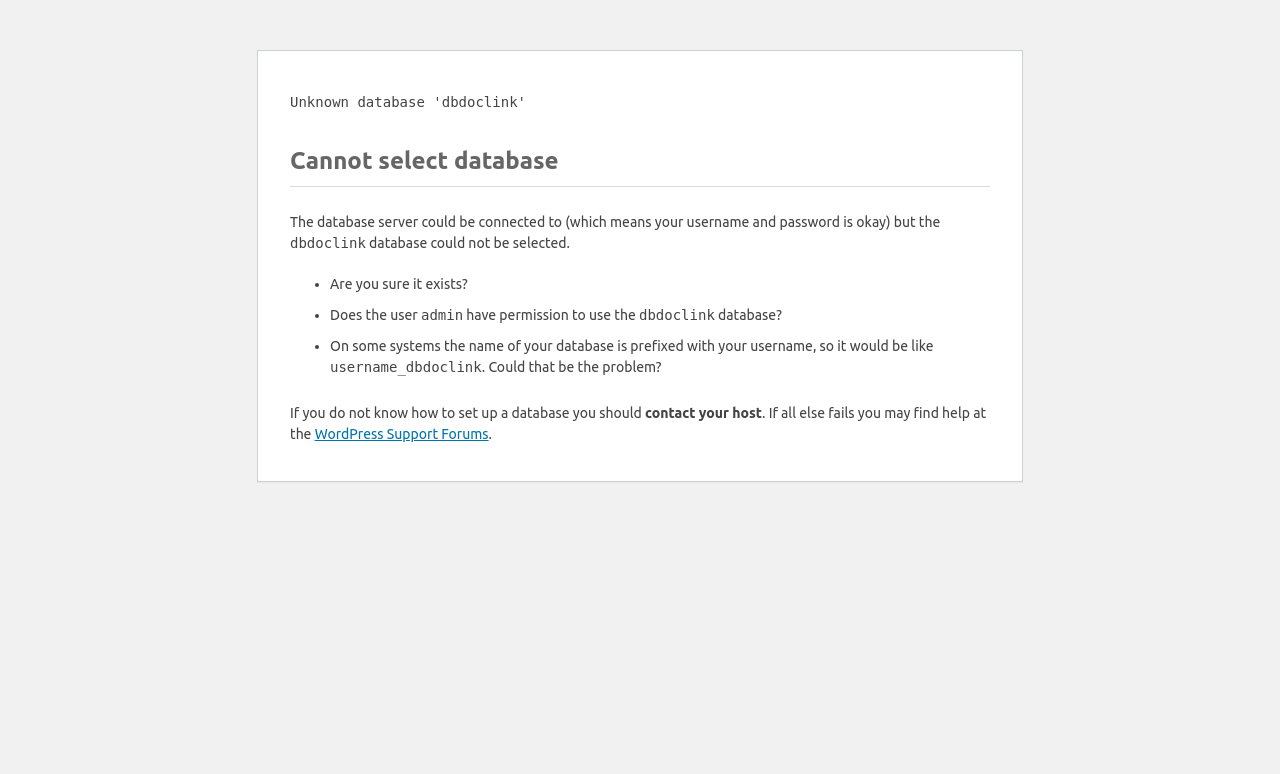Offer a detailed explanation of the webpage layout and contents.

The webpage appears to be an error page from WordPress, with a heading "Cannot select database" prominently displayed near the top of the page. Below the heading, there is a paragraph of text explaining the possible reasons for the error, including the possibility that the database server could be connected to but the database could not be selected.

Following the paragraph, there is a list of bullet points, each starting with a bullet marker. The list items include questions and suggestions, such as "Are you sure it exists?", "Does the user admin have permission to use the database?", and "On some systems the name of your database is prefixed with your username, so it would be like username_dbdoclink. Could that be the problem?".

Below the list, there is another paragraph of text, which advises the user to contact their host if they do not know how to set up a database. The paragraph also mentions the WordPress Support Forums as a possible resource for help.

There are no images on the page, and the layout is primarily composed of text elements, including headings, paragraphs, and list items. The text is arranged in a clear and readable manner, with each section separated by a small gap.